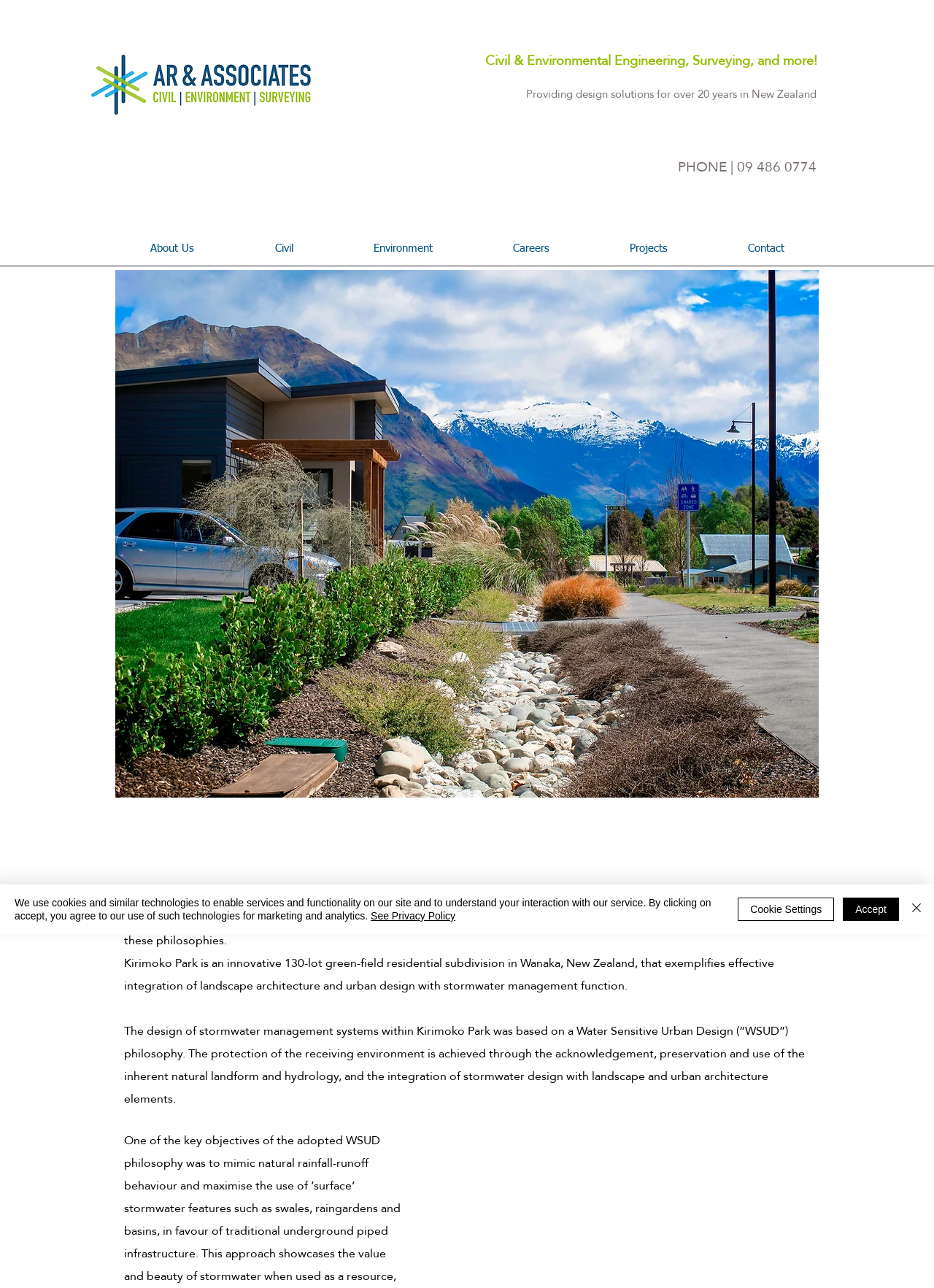Identify the bounding box coordinates of the clickable section necessary to follow the following instruction: "Click the AR & Associates logo". The coordinates should be presented as four float numbers from 0 to 1, i.e., [left, top, right, bottom].

[0.086, 0.04, 0.352, 0.091]